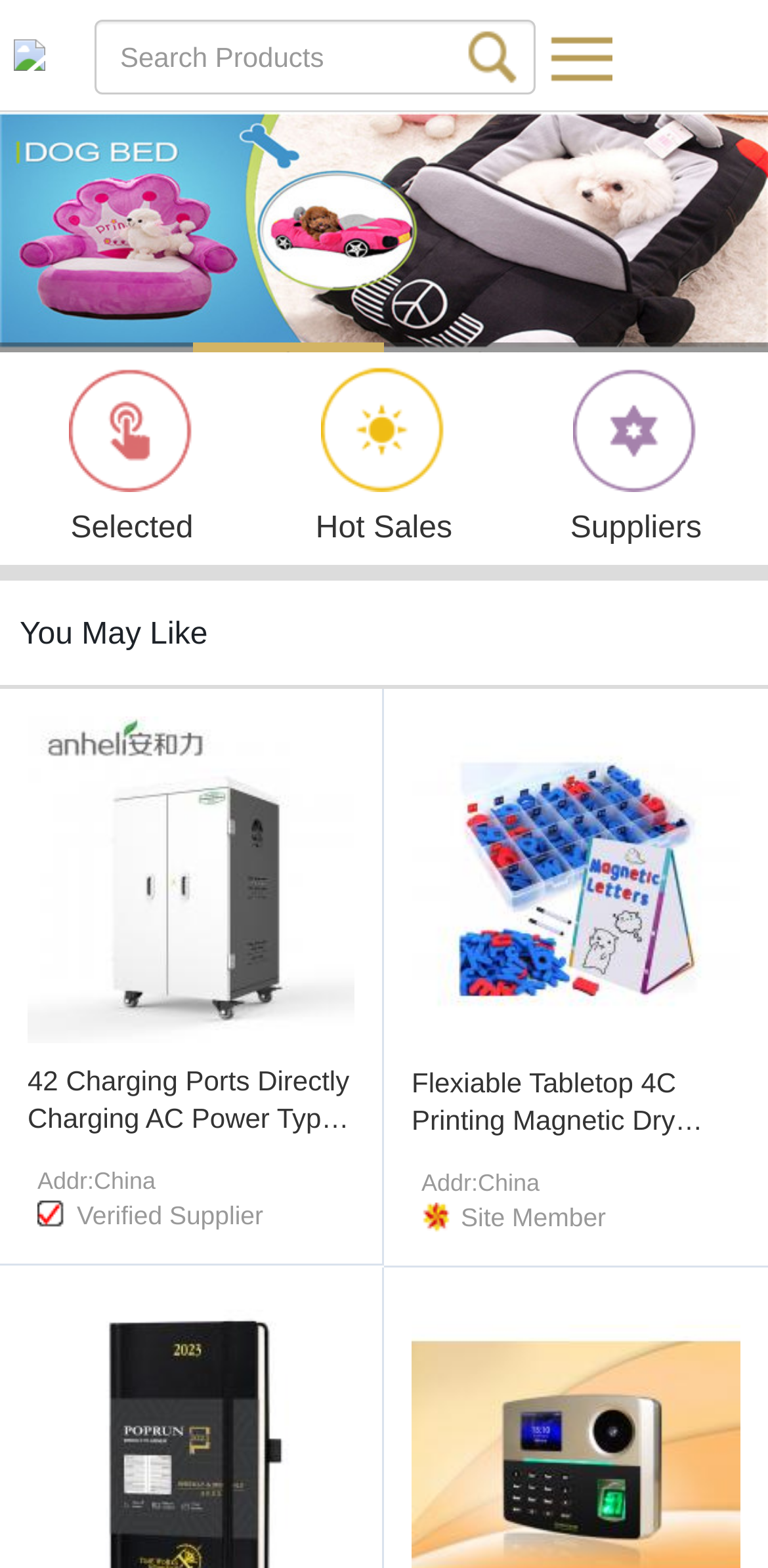Give a comprehensive overview of the webpage, including key elements.

The webpage is a directory of manufacturers from China, allowing users to find quality products from online wholesalers. At the top, there is a layout table with three cells. The first cell contains a link with an image, while the second cell has a search box with a placeholder text "Search Products" and a button next to it. The third cell is empty.

Below the table, there are two static text elements displaying the numbers "3" and "4". A horizontal link bar follows, with four links: an unlabelled link, "Selected", "Hot Sales", and "Suppliers".

Further down, a heading "You May Like" is displayed, followed by two product links with images. The first product link is for a charging cart, and the second is for a magnetic dry erase board. Each product link has an image and a brief description.

On the right side of the product links, there are two static text elements displaying the address "Addr:China" and the labels "Verified Supplier" and "Site Member" respectively.